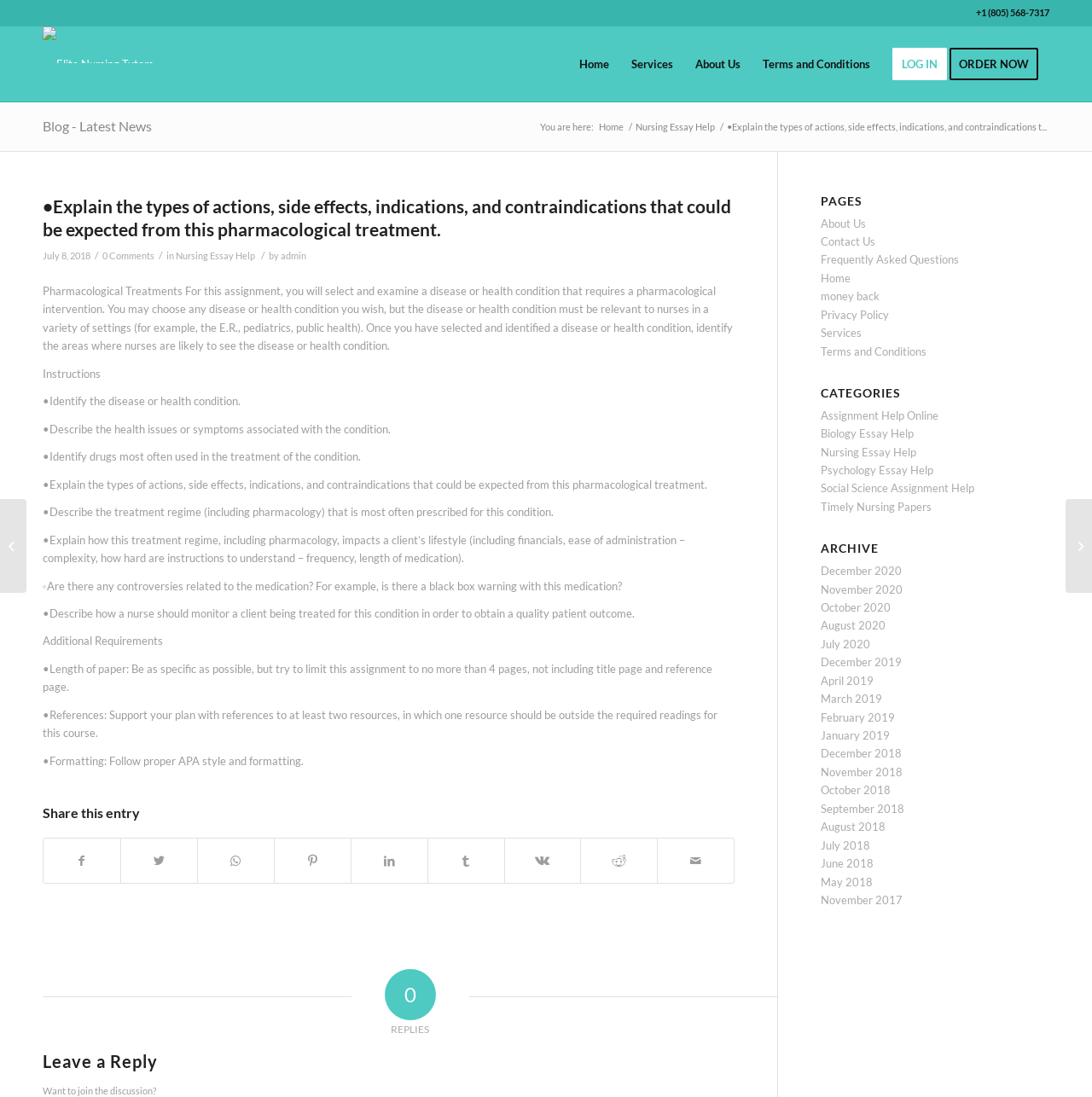Please provide the main heading of the webpage content.

•Explain the types of actions, side effects, indications, and contraindications that could be expected from this pharmacological treatment.